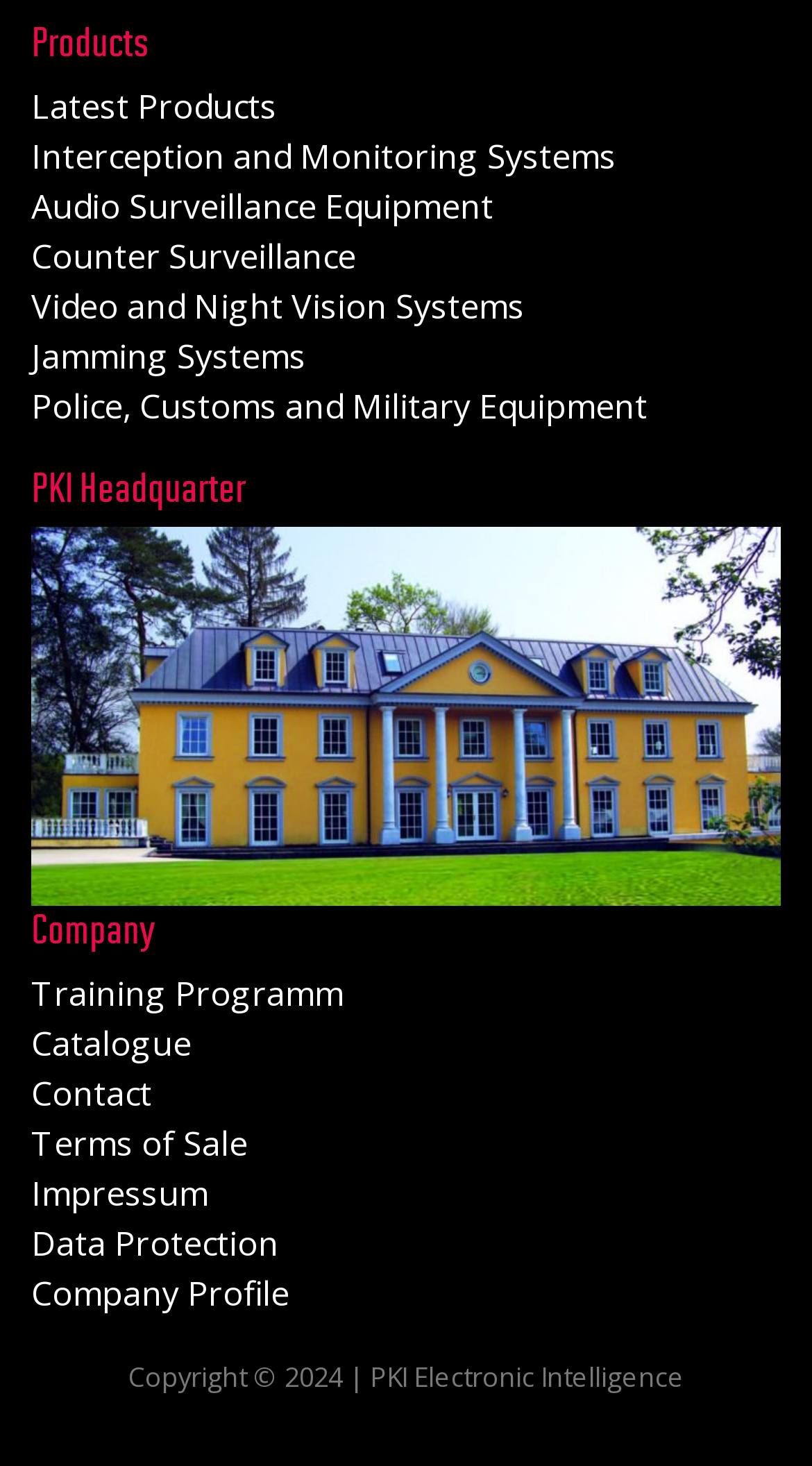Please give a succinct answer to the question in one word or phrase:
What is the name of the company?

PKI Electronic Intelligence